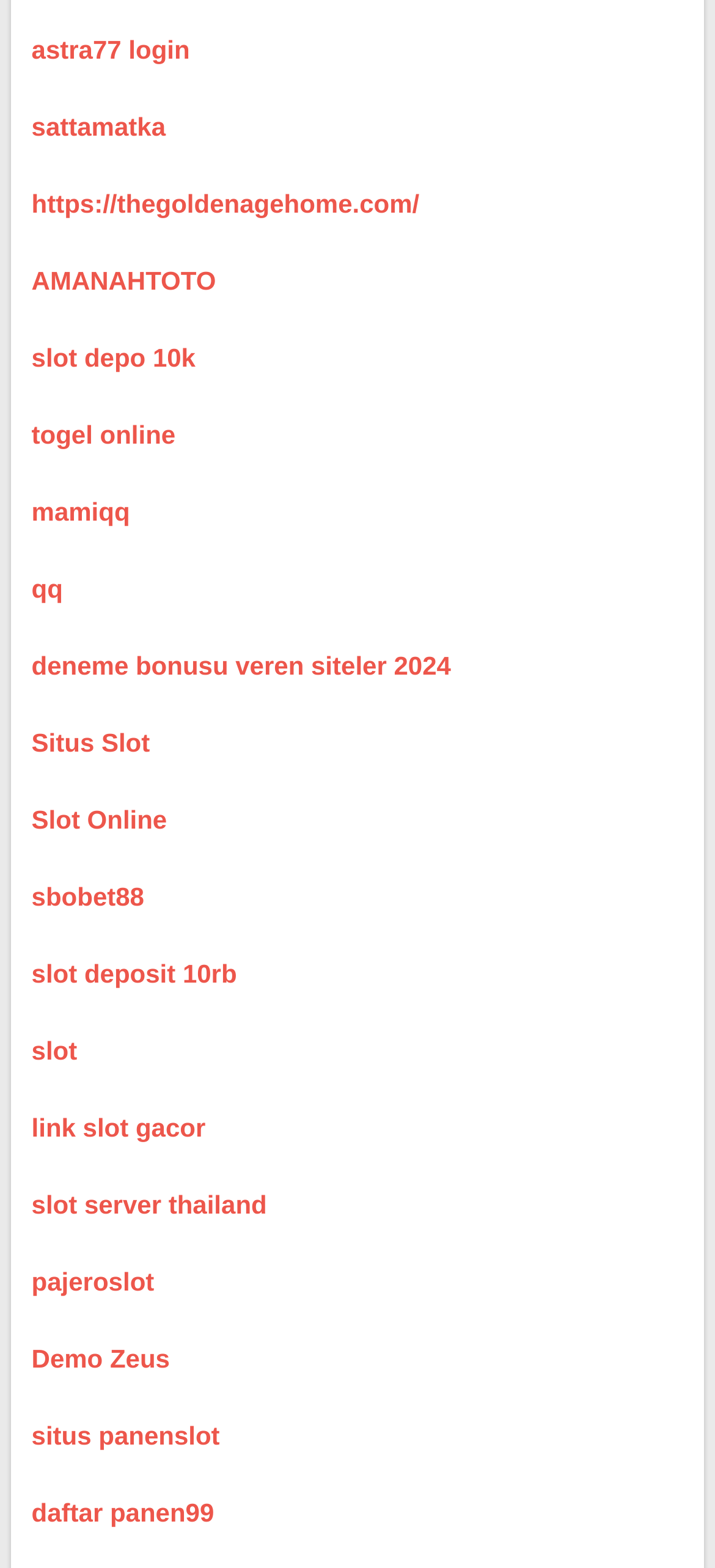Locate the bounding box coordinates of the area to click to fulfill this instruction: "check out AMANAHTOTO". The bounding box should be presented as four float numbers between 0 and 1, in the order [left, top, right, bottom].

[0.044, 0.17, 0.302, 0.188]